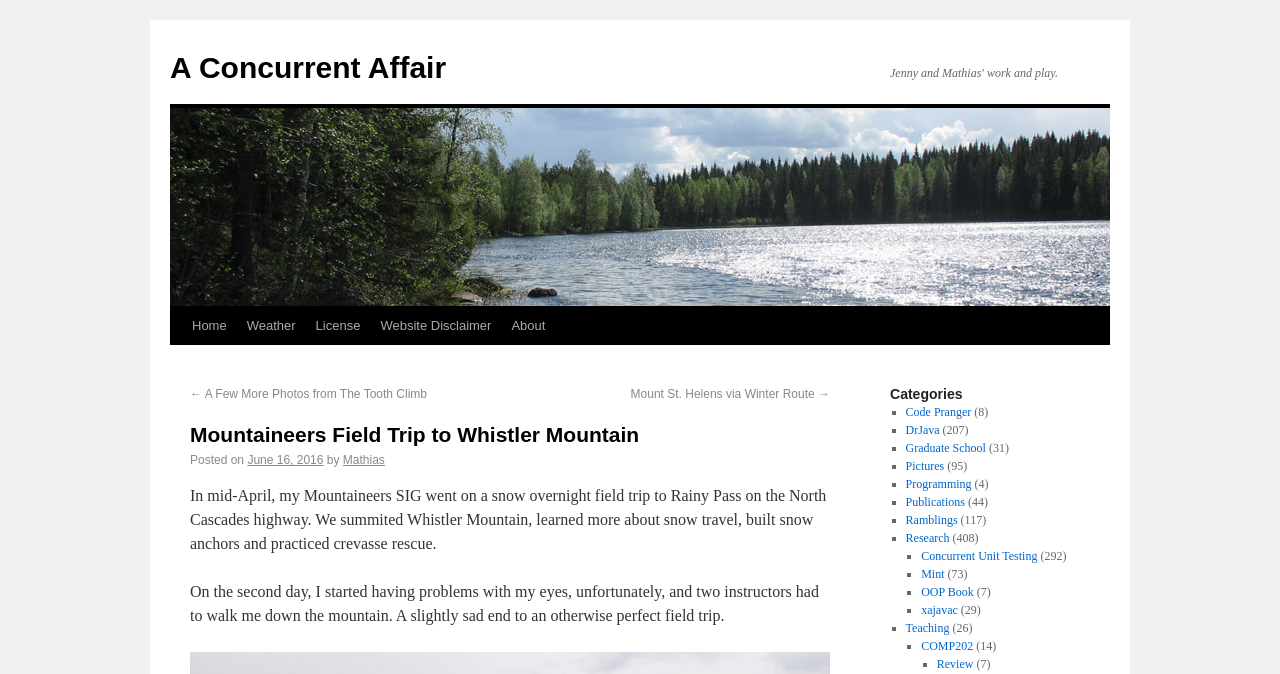Provide a short answer using a single word or phrase for the following question: 
How many links are there under the 'Categories' section?

14